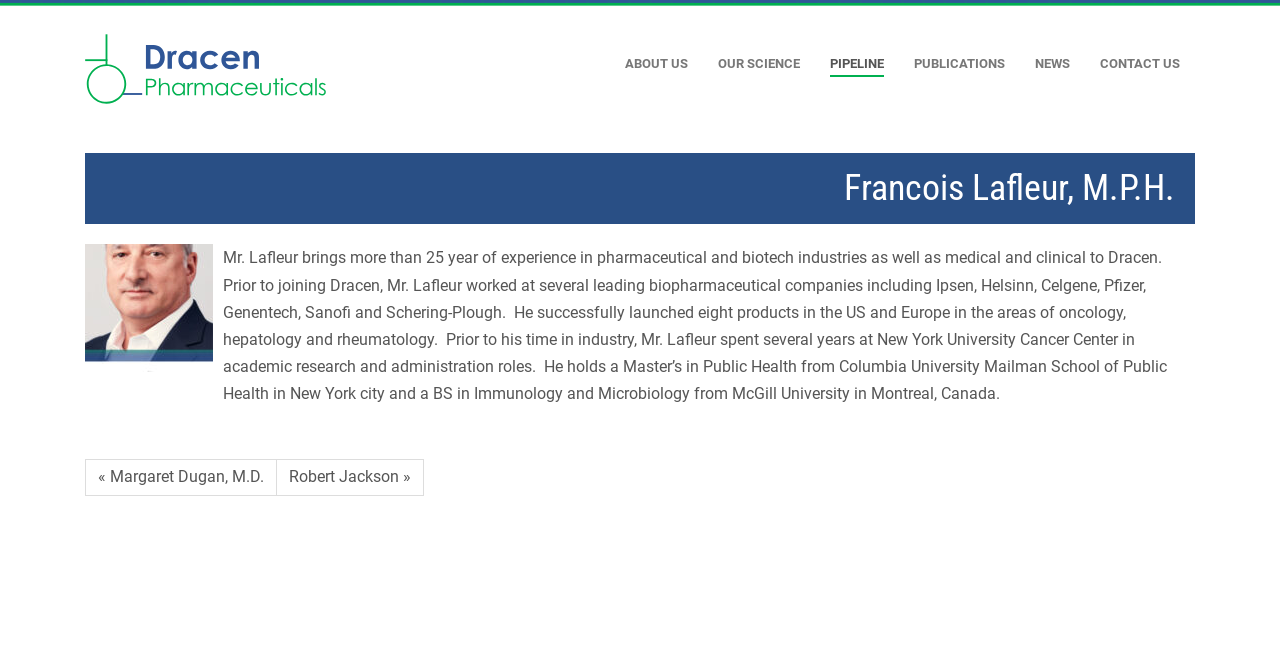Using the element description: "About Us", determine the bounding box coordinates. The coordinates should be in the format [left, top, right, bottom], with values between 0 and 1.

None